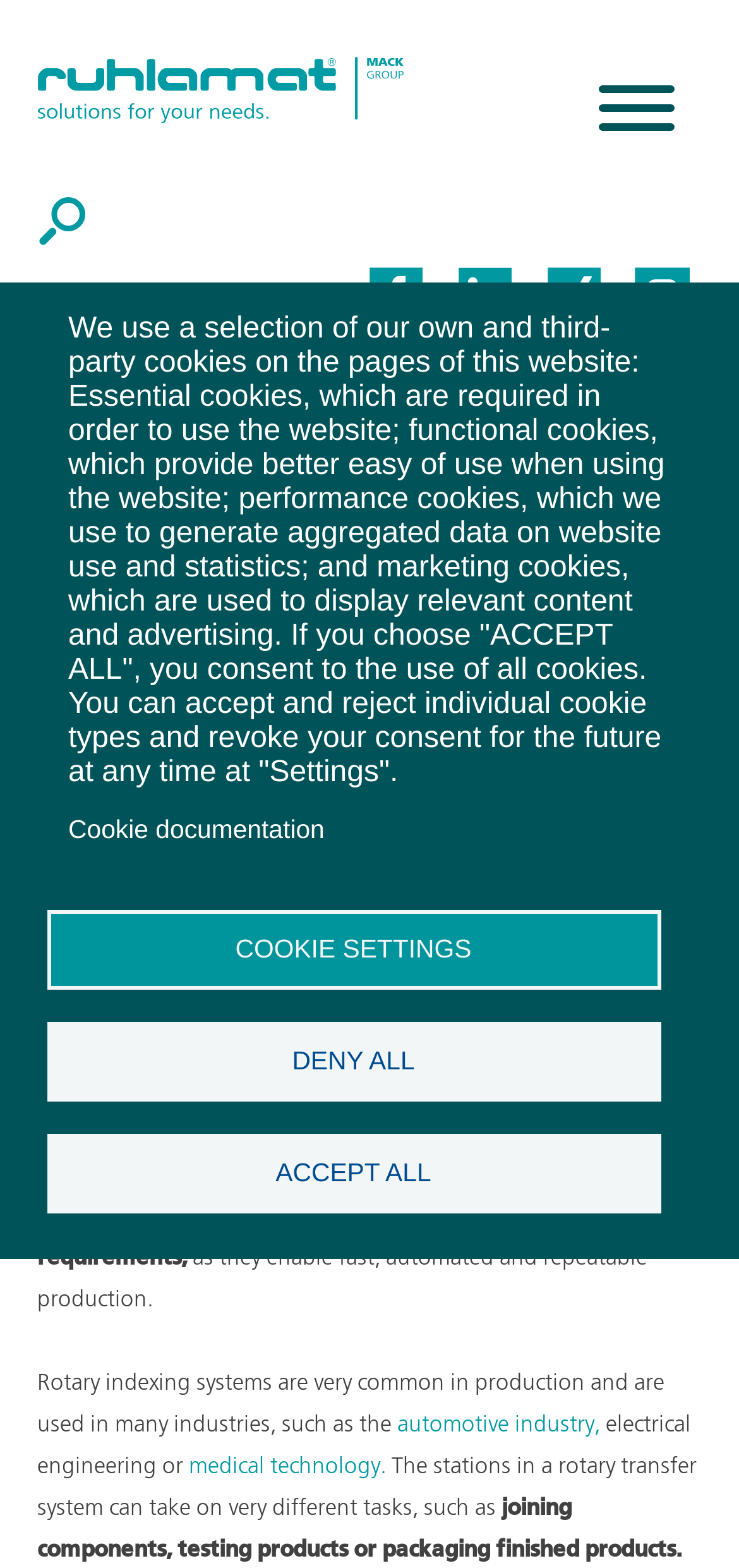Please reply to the following question with a single word or a short phrase:
What is the purpose of rotary transfer systems?

Space-saving alternative for high quantity demands